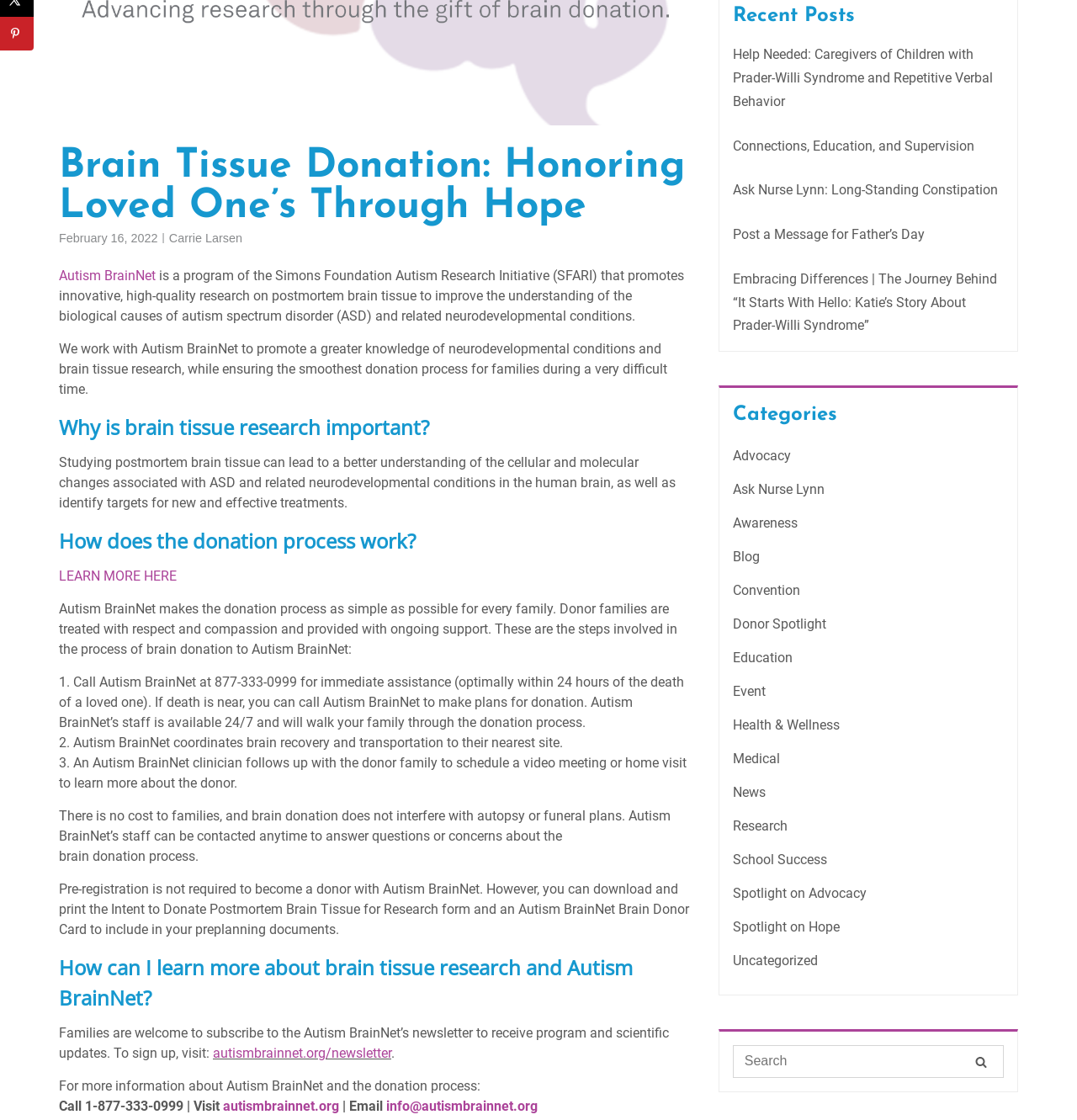Find and provide the bounding box coordinates for the UI element described here: "title="Order Coffee for Roses"". The coordinates should be given as four float numbers between 0 and 1: [left, top, right, bottom].

None